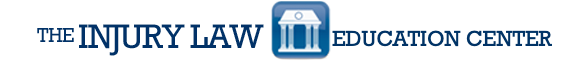What is the tone conveyed by the logo?
Deliver a detailed and extensive answer to the question.

The logo conveys a sense of professionalism and support for individuals seeking information about their legal options in injury cases, as evident from the clean and professional style of the logo and the commitment to educating the public about legal rights and resources available for injured victims.